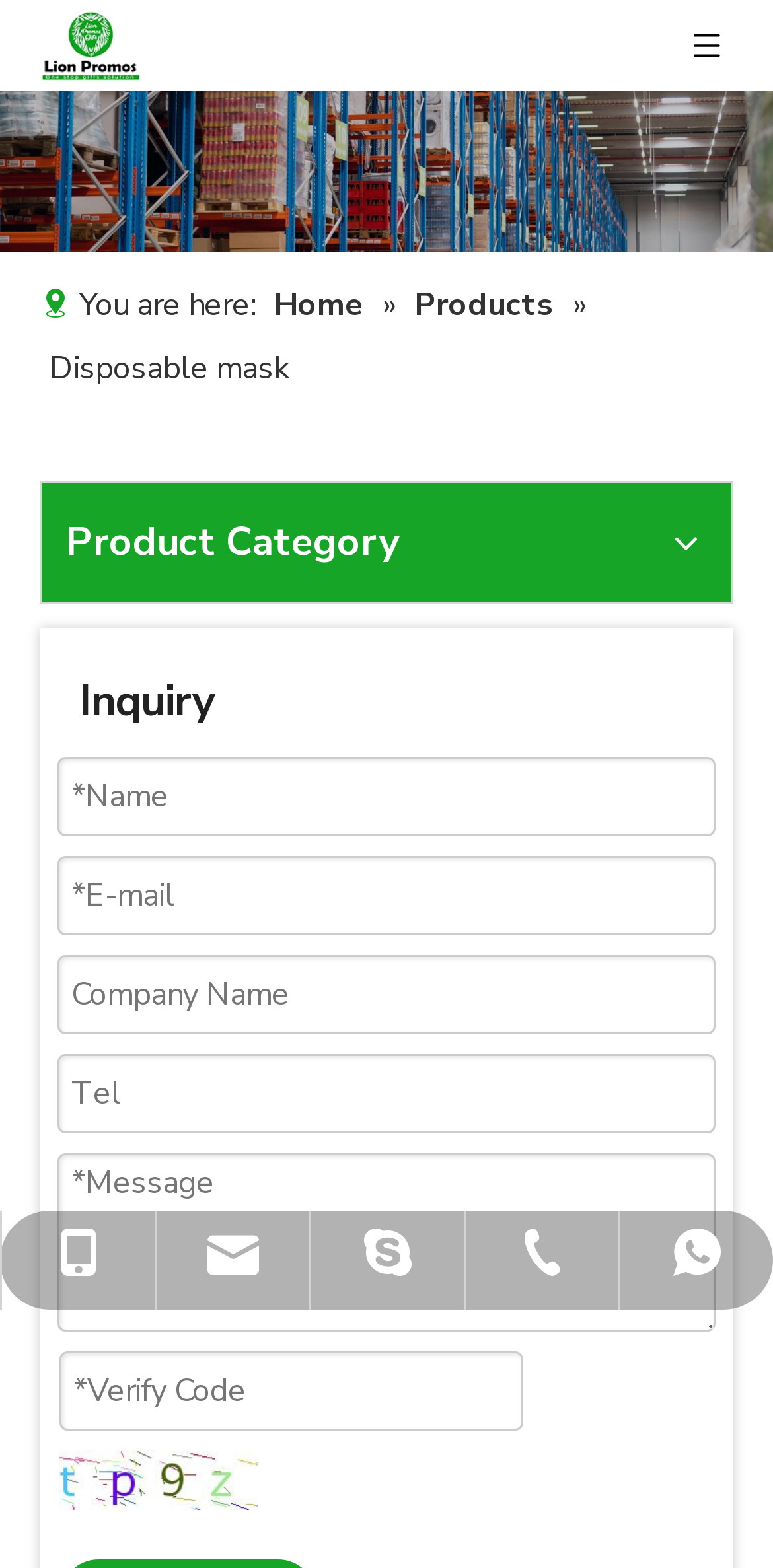Describe all the key features and sections of the webpage thoroughly.

This webpage is about Disposable mask manufacturers, suppliers, and wholesalers from LION PROMOS. At the top-right corner, there is a small logo image and a link. Below the logo, there is a horizontal menu with links to "Home" and "Products", separated by a "»" symbol. 

On the left side, there is a section with a heading "Product Category" and another section below it with a heading "Inquiry". The "Inquiry" section contains a form with five text boxes for users to input their name, email, company name, telephone number, and message. There is also a "Verify Code" text box and a link to retrieve the verification code, accompanied by an image.

At the bottom of the page, there are several links and phone numbers, including "+86-18676989226", "sales@lionpromos.com", and "+86-579-89950165", which are likely contact information for the company. There are also some small images scattered throughout the page, but their contents are not specified.